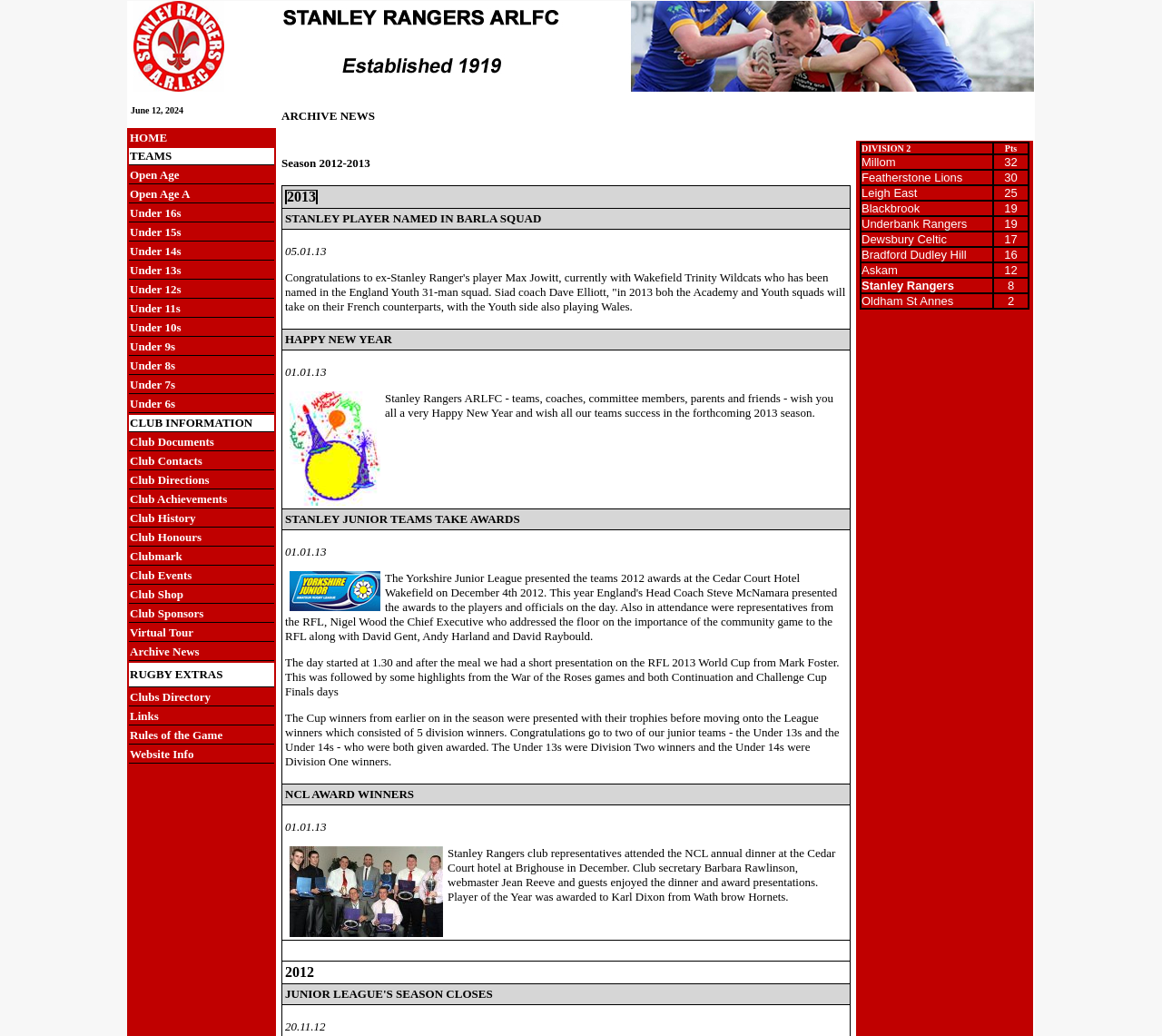What is the category of 'Club Documents'?
Look at the image and answer the question using a single word or phrase.

CLUB INFORMATION